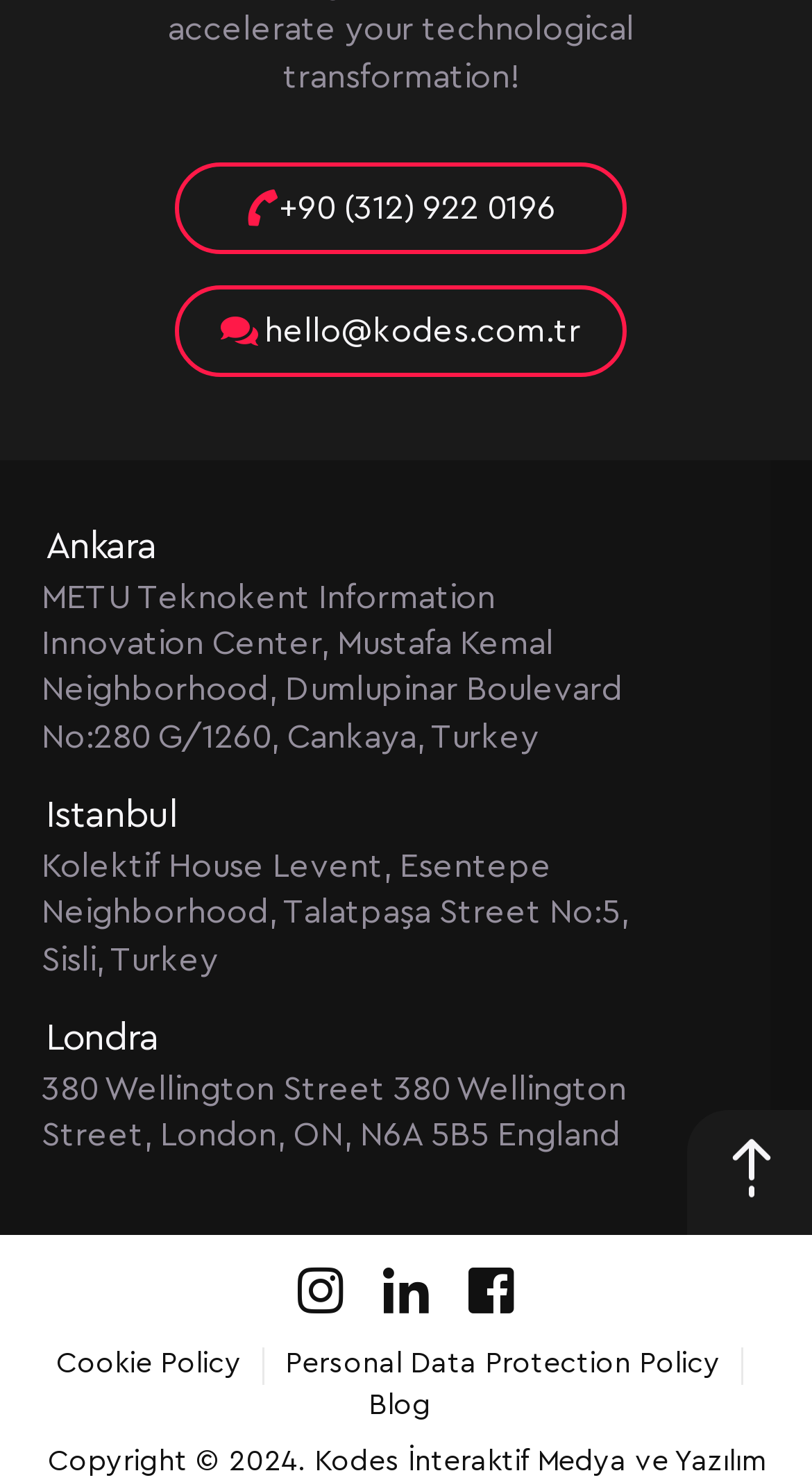Please determine the bounding box coordinates of the section I need to click to accomplish this instruction: "go to the blog page".

[0.454, 0.937, 0.531, 0.965]